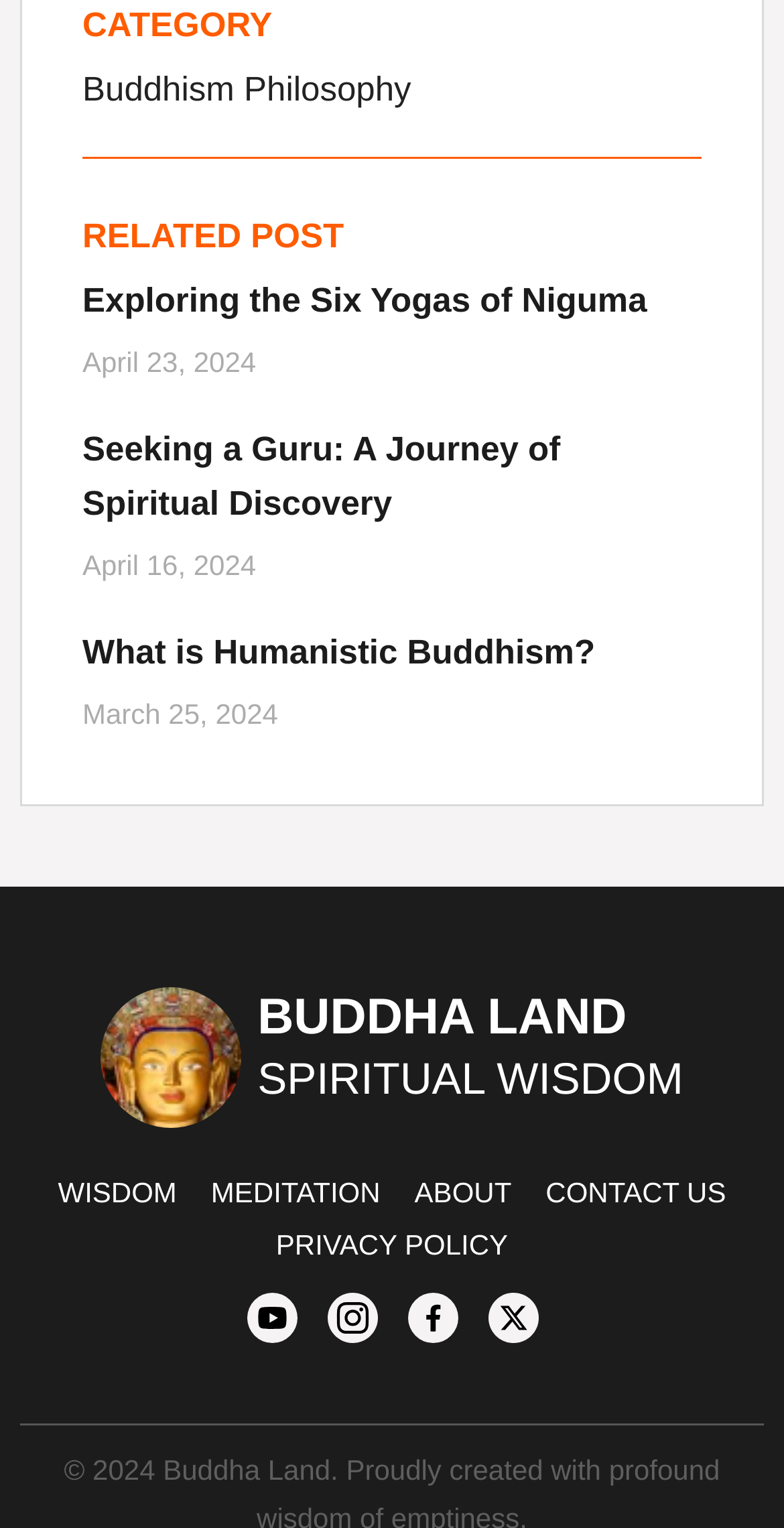Please indicate the bounding box coordinates for the clickable area to complete the following task: "Visit the 'BUDDHA LAND SPIRITUAL WISDOM' page". The coordinates should be specified as four float numbers between 0 and 1, i.e., [left, top, right, bottom].

[0.328, 0.646, 0.872, 0.725]